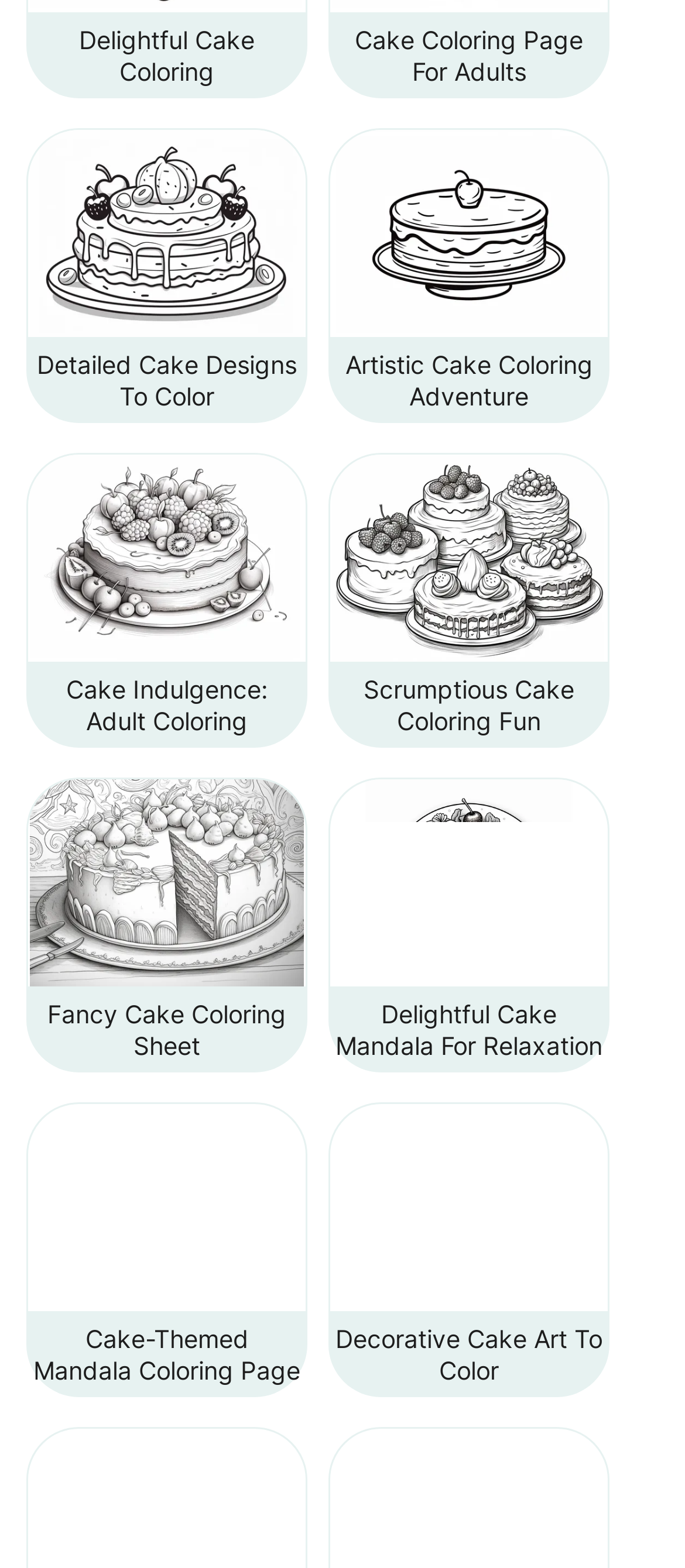How many links are there on the webpage?
Using the image, provide a concise answer in one word or a short phrase.

8